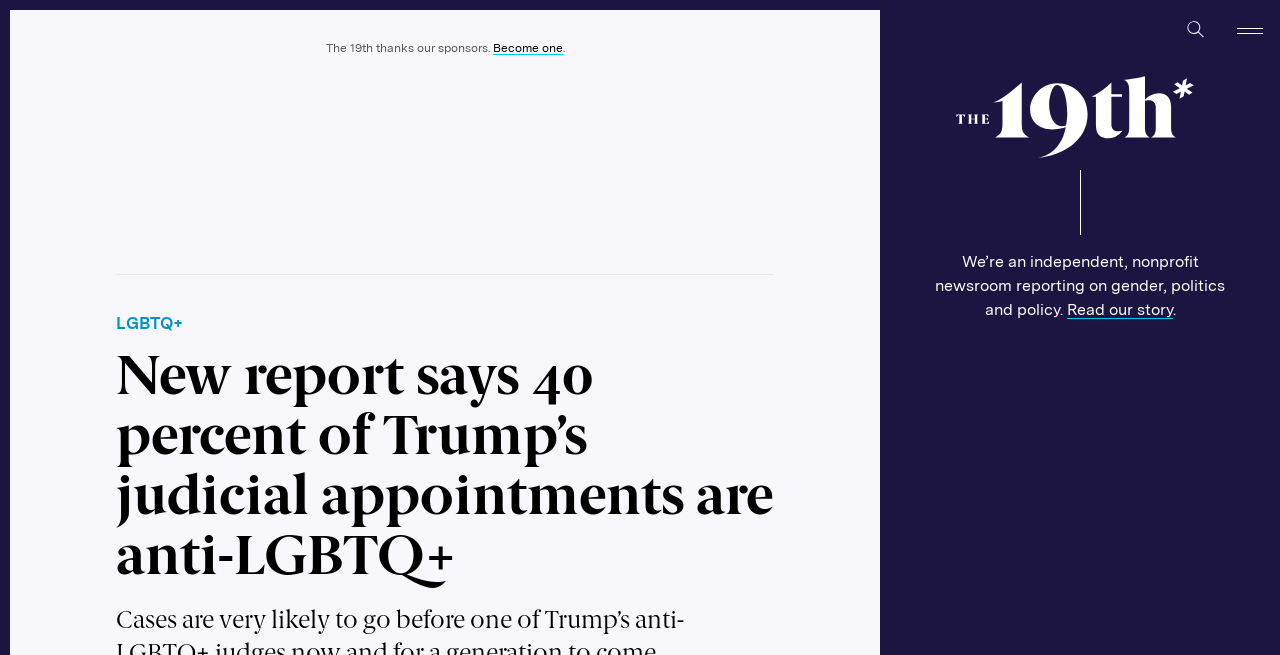Produce an elaborate caption capturing the essence of the webpage.

The webpage appears to be a news article or report focused on a specific topic, with a prominent image at the top right corner of the page. The image is relatively small, taking up about 2% of the page's width and 4% of its height.

At the top of the page, there is a button to open a menu, which is currently not expanded. To the left of the button, there is a link to the "Home" page, accompanied by a small image. Below the menu button, there is a brief description of the newsroom, stating that it is an independent, nonprofit organization reporting on gender, politics, and policy.

Further down the page, there is a section that acknowledges the sponsors of the newsroom, with a link to become a sponsor. Nearby, there is a link to a topic related to LGBTQ+ issues.

The main content of the page is a news article or report, with a heading that reads "New report says 40 percent of Trump’s judicial appointments are anti-LGBTQ+". This heading takes up a significant portion of the page, spanning about 51% of the page's width and 37% of its height. The article or report appears to be the main focus of the page, with the other elements providing context or additional information.